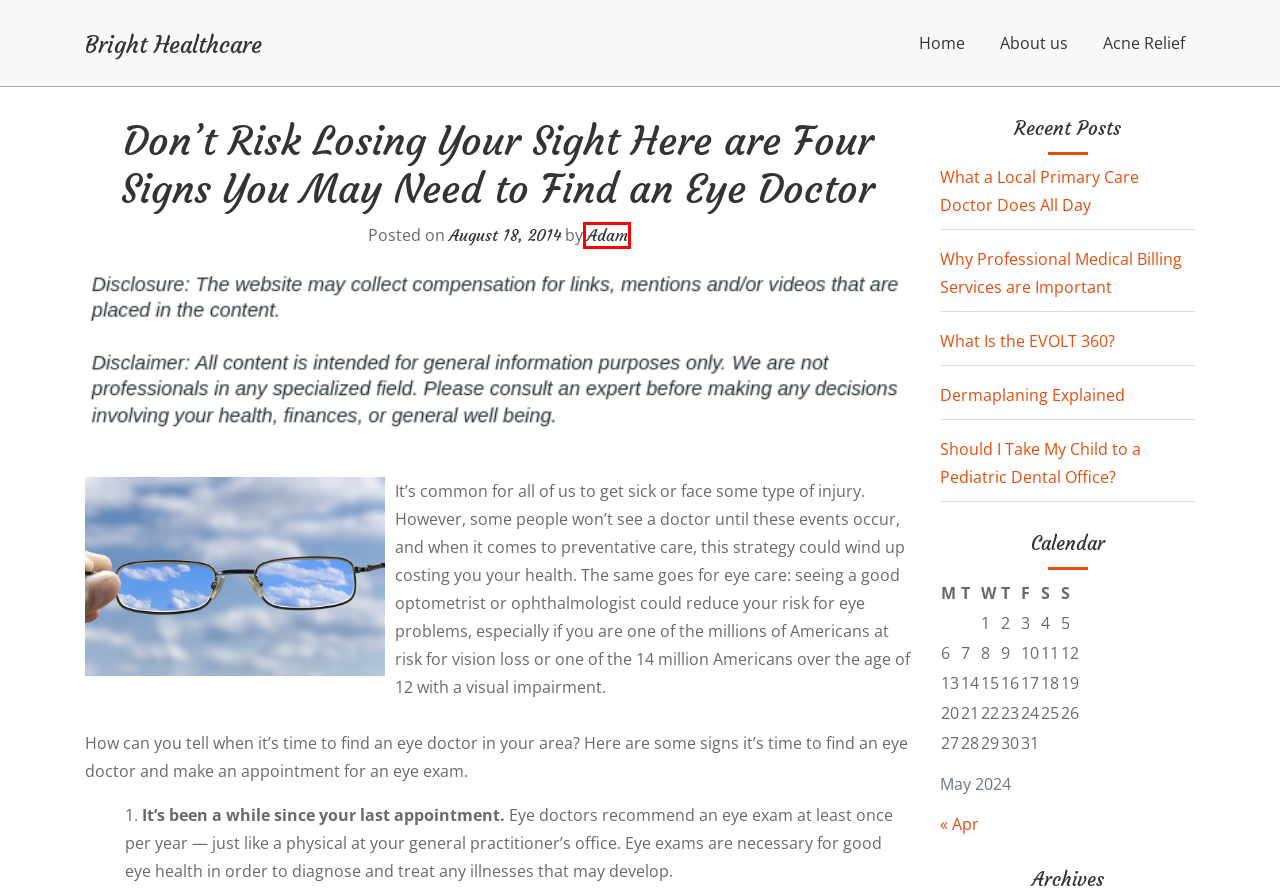A screenshot of a webpage is given with a red bounding box around a UI element. Choose the description that best matches the new webpage shown after clicking the element within the red bounding box. Here are the candidates:
A. Why Professional Medical Billing Services are Important - Bright Healthcare
B. Dermaplaning Explained - Bright Healthcare
C. About us - Bright Healthcare
D. Should I Take My Child to a Pediatric Dental Office? - Bright Healthcare
E. April 2024 - Bright Healthcare
F. Bright Healthcare - Bright Healthcare
G. What Can You Do About Your Acne Problems? - Bright Healthcare
H. Adam, Author at Bright Healthcare

H